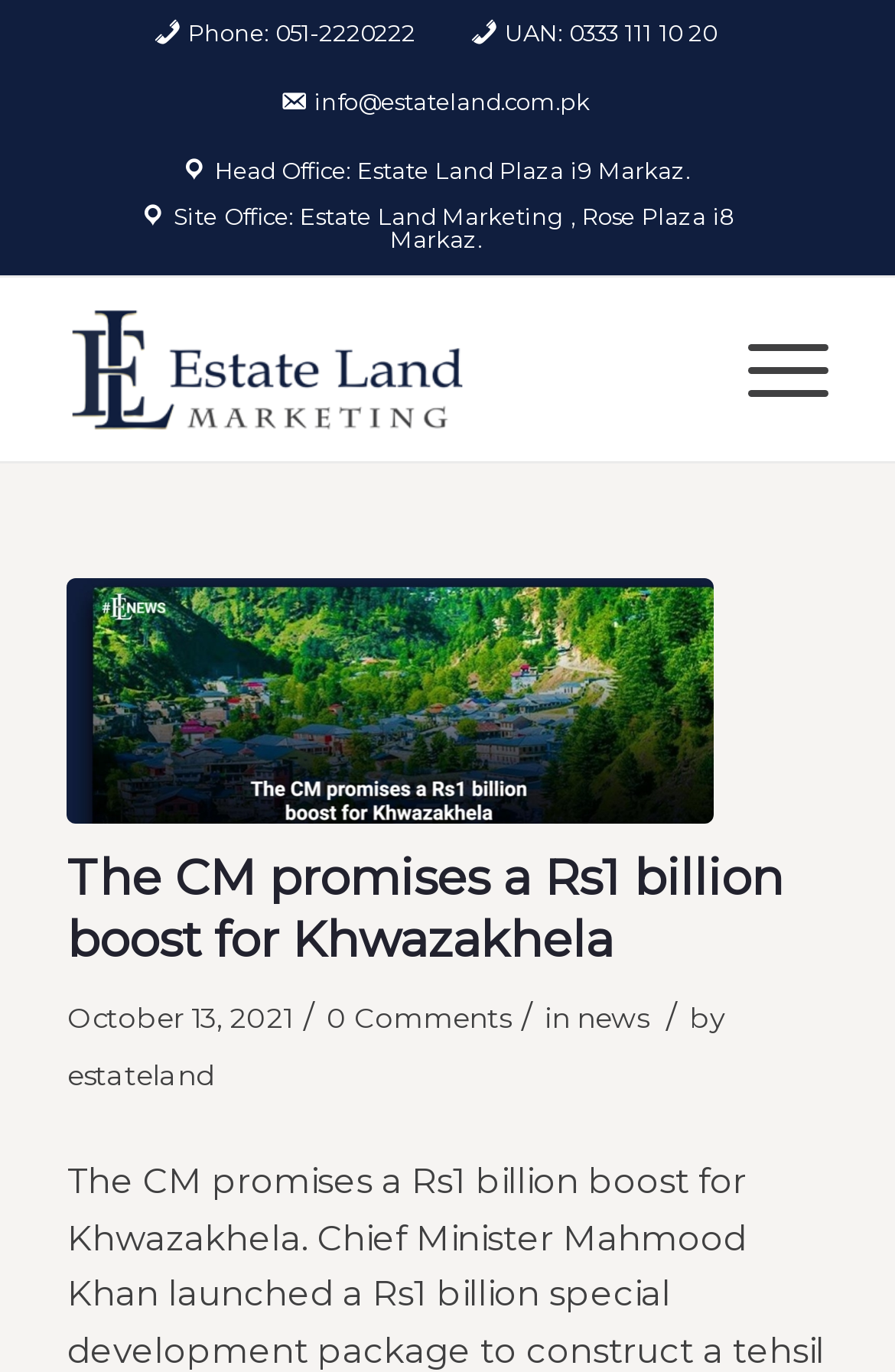What is the date of this article?
Answer the question with a single word or phrase derived from the image.

October 13, 2021